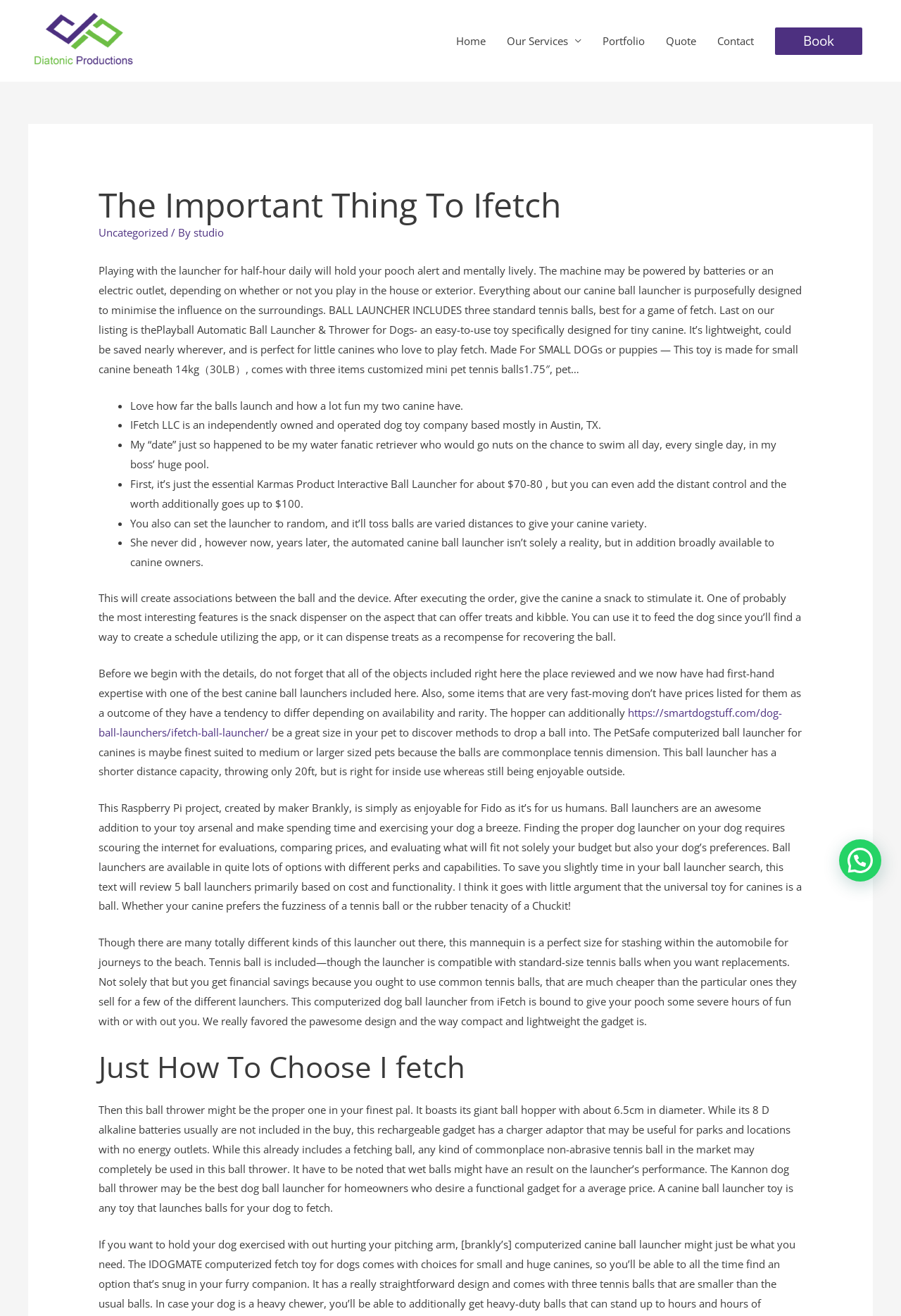Generate a comprehensive description of the webpage content.

This webpage is about dog ball launchers, specifically the iFetch brand. At the top, there is a navigation menu with links to "Home", "Our Services", "Portfolio", "Quote", "Contact", and "Book". Below the navigation menu, there is a header with the title "The Important Thing To Ifetch" and a link to "Uncategorized" and "studio". 

The main content of the webpage is a long article about dog ball launchers, specifically the iFetch brand. The article starts with a brief introduction to the importance of playing with dogs daily to keep them alert and mentally lively. It then describes the features of the iFetch dog ball launcher, including its ability to be powered by batteries or an electric outlet, and its eco-friendly design. 

The article also includes several customer reviews and testimonials about the product, with bullet points highlighting the benefits of the launcher, such as its ability to launch balls far and provide fun for dogs. There are also descriptions of other dog ball launchers available in the market, including their features, prices, and pros and cons.

Throughout the article, there are several links to other related articles or websites, including a review of the iFetch ball launcher and a Raspberry Pi project that created a dog ball launcher. The article concludes with a section on how to choose the right dog ball launcher for your pet, highlighting the importance of considering factors such as price, functionality, and your dog's preferences.

At the bottom of the webpage, there is a heading "Just How To Choose I fetch" followed by a section that provides more information about the iFetch dog ball launcher, including its features, benefits, and how it works.